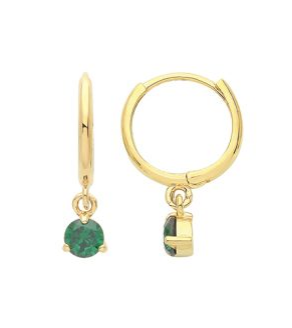Provide a brief response using a word or short phrase to this question:
What type of closure do the earrings have?

Hinged